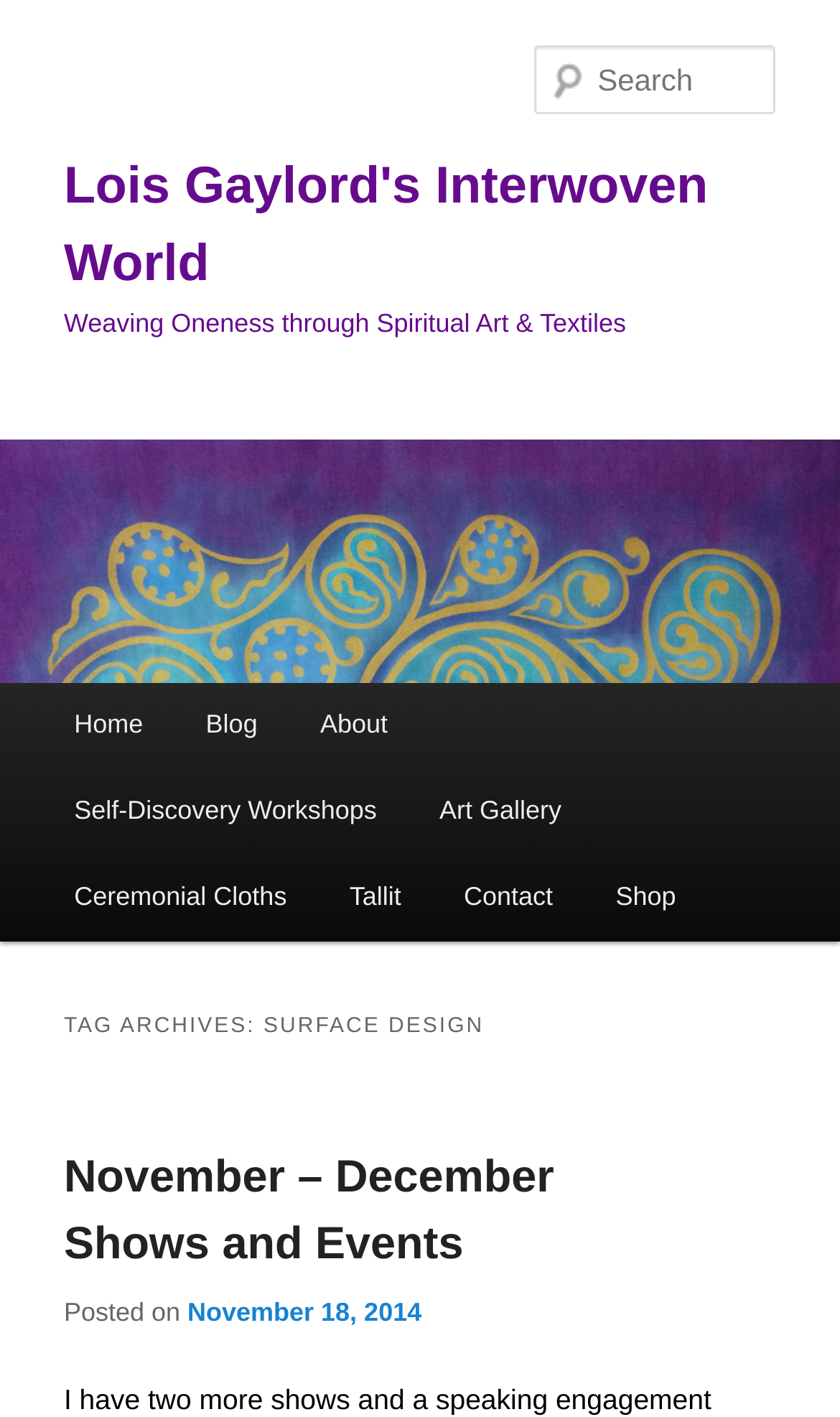Find the bounding box coordinates for the area that should be clicked to accomplish the instruction: "Read November – December Shows and Events".

[0.076, 0.813, 0.66, 0.896]